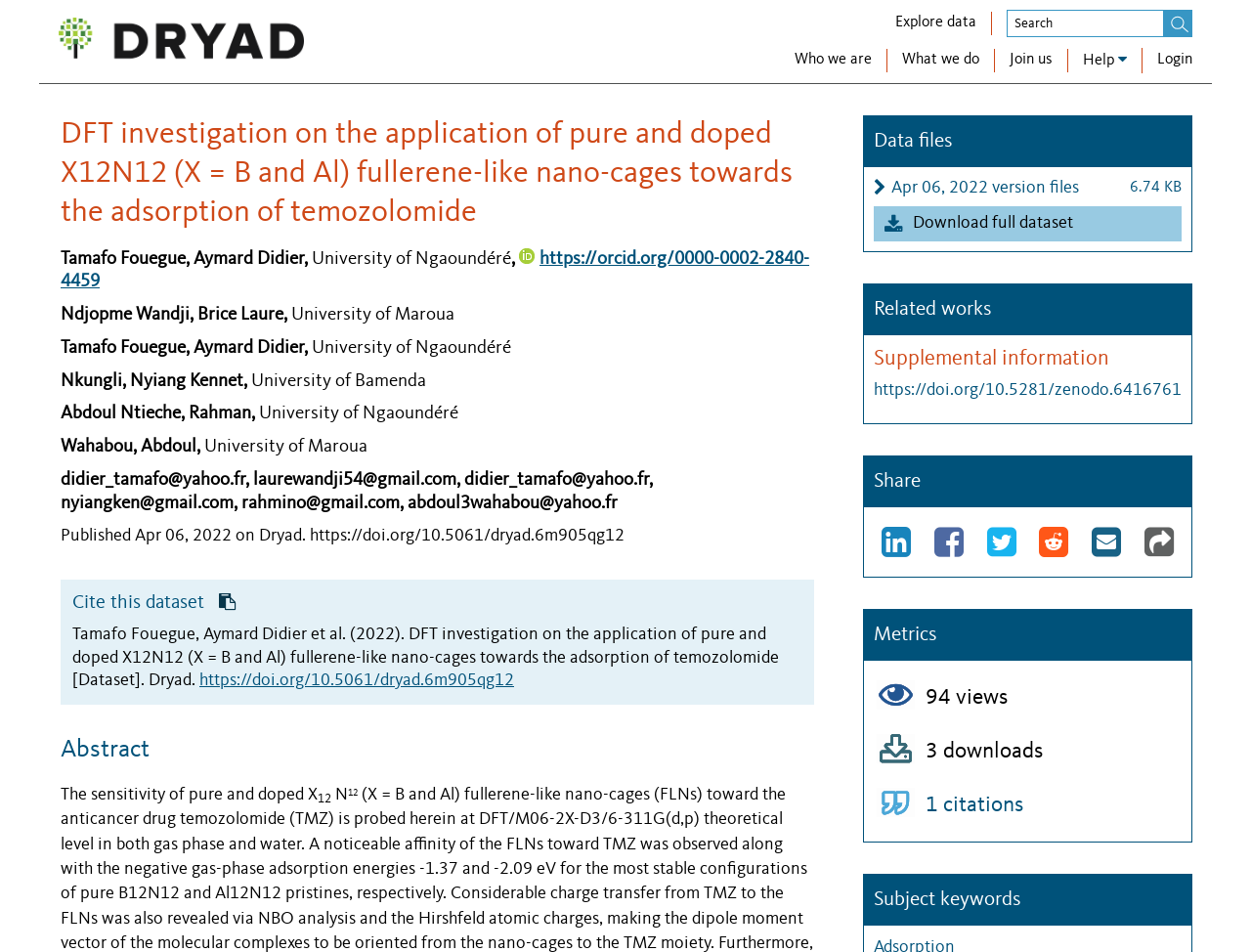Generate a thorough description of the webpage.

The webpage is about a dataset titled "DFT investigation on the application of pure and doped X12N12 (X = B and Al) fullerene-like nano-cages towards the adsorption of temozolomide" hosted on Dryad. At the top, there is a navigation menu with links to "Explore data", "Who we are", "What we do", "Join us", and "Help". On the right side of the navigation menu, there is a search bar and a login button.

Below the navigation menu, there is a heading with the title of the dataset, followed by information about the authors, including their names, affiliations, and ORCID IDs. There are also links to the authors' email addresses.

The main content of the webpage is divided into several sections. The first section is about citing the dataset, with a button to copy the citation and a link to the dataset's DOI. The second section is an abstract of the dataset, which describes the sensitivity of pure and doped X12N12 fullerene-like nano-cages towards the adsorption of temozolomide.

The third section is about data files, with a button to download the full dataset and a list of version files. The fourth section is about related works, and the fifth section is about supplemental information, with a link to a related dataset on Zenodo.

The sixth section is about sharing the dataset, with links to share on various social media platforms, including LinkedIn, Facebook, Twitter, Reddit, and email. There is also a button to copy the link to the page.

The seventh and final section is about metrics, which displays the number of views, downloads, and citations of the dataset. There is also a section about subject keywords, but it is empty.

Throughout the webpage, there are several buttons, links, and headings that provide additional information and functionality.